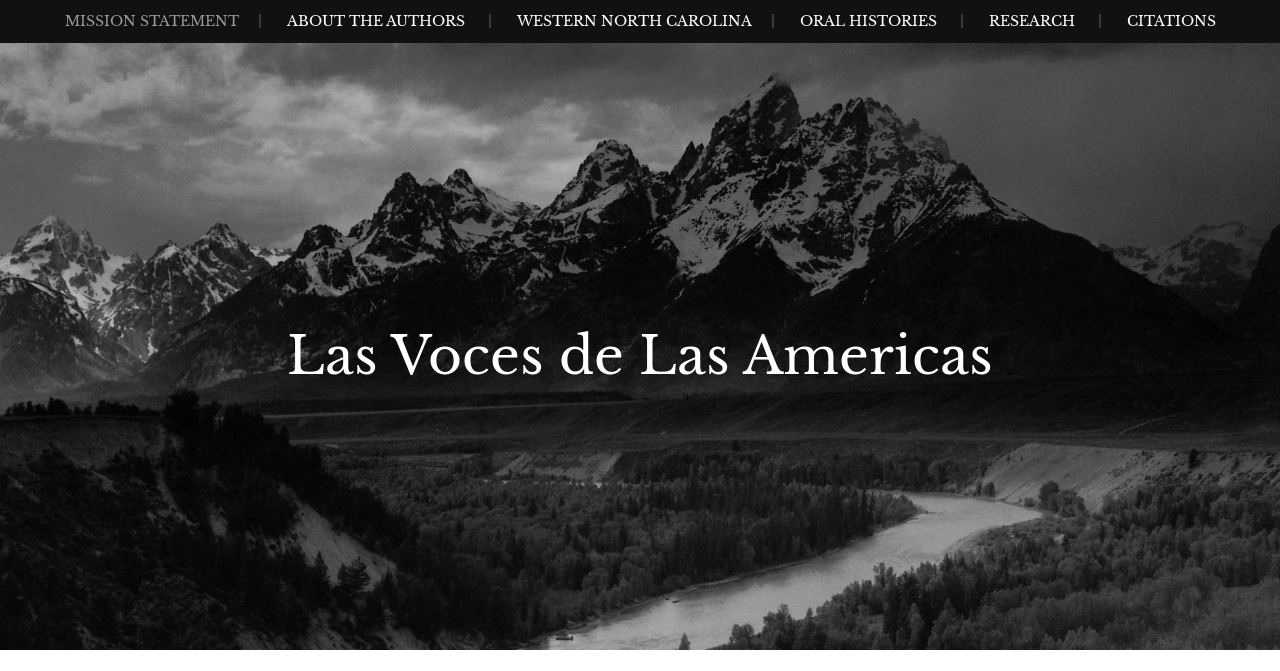Is the 'CITATIONS' link aligned with the 'MISSION STATEMENT' link? Examine the screenshot and reply using just one word or a brief phrase.

Yes